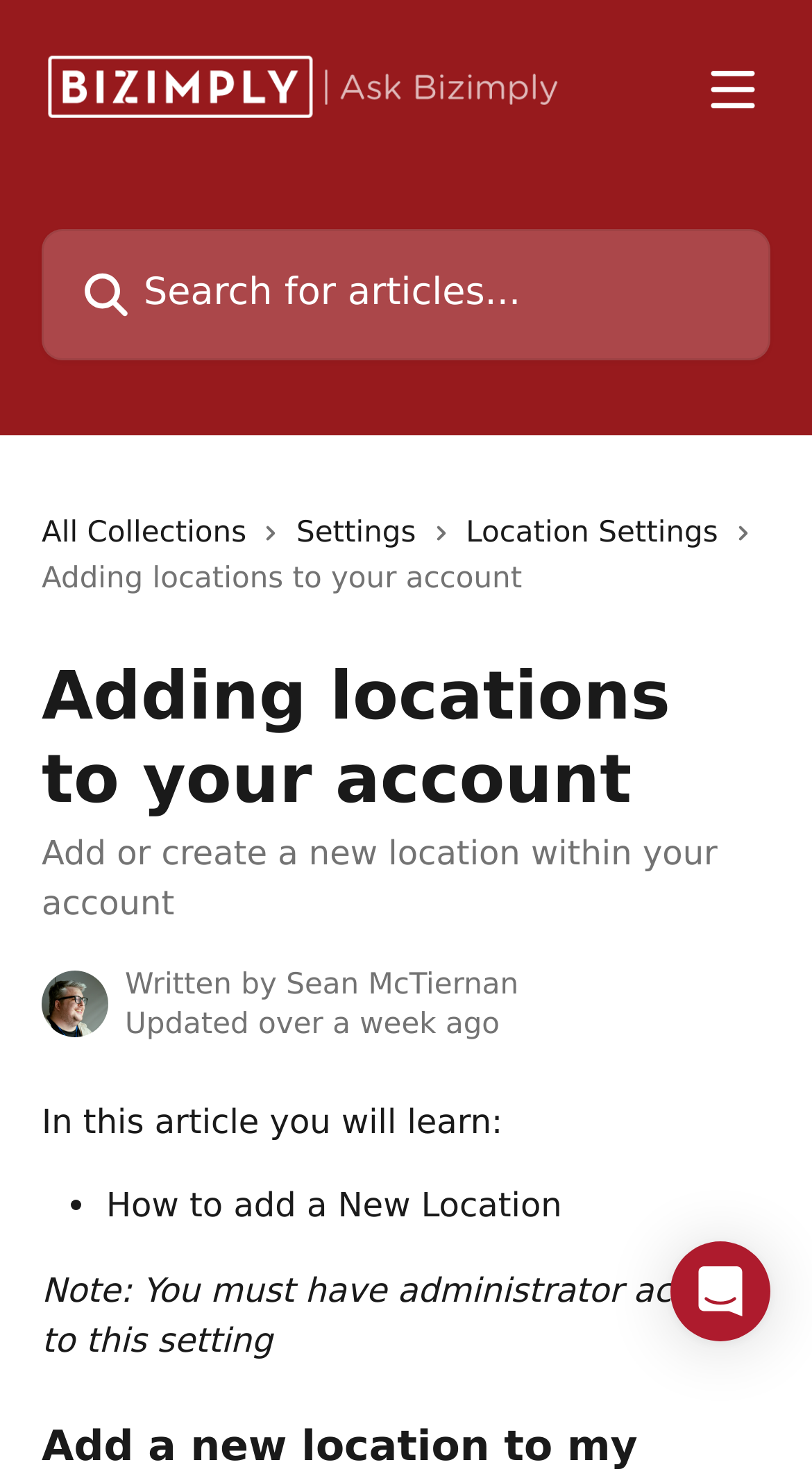Provide the bounding box coordinates for the UI element that is described by this text: "Youtube". The coordinates should be in the form of four float numbers between 0 and 1: [left, top, right, bottom].

None